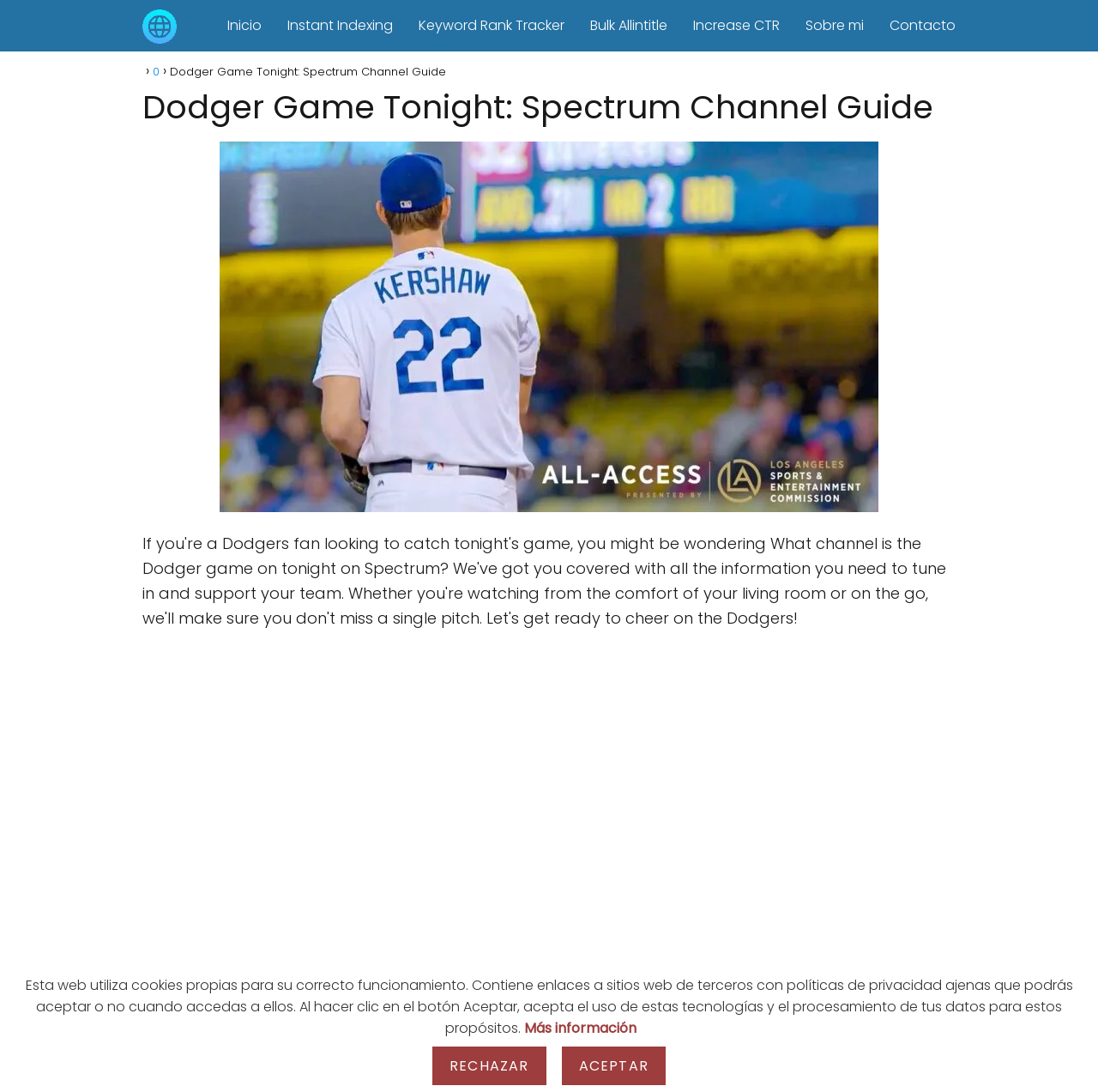What is the purpose of the 'Breadcrumbs' navigation?
Provide a thorough and detailed answer to the question.

The 'Breadcrumbs' navigation is a secondary navigation bar that shows the hierarchy of the webpage. It contains a link to '0' and the title of the webpage, 'Dodger Game Tonight: Spectrum Channel Guide', which suggests that it is used to help users navigate the webpage and understand its structure.